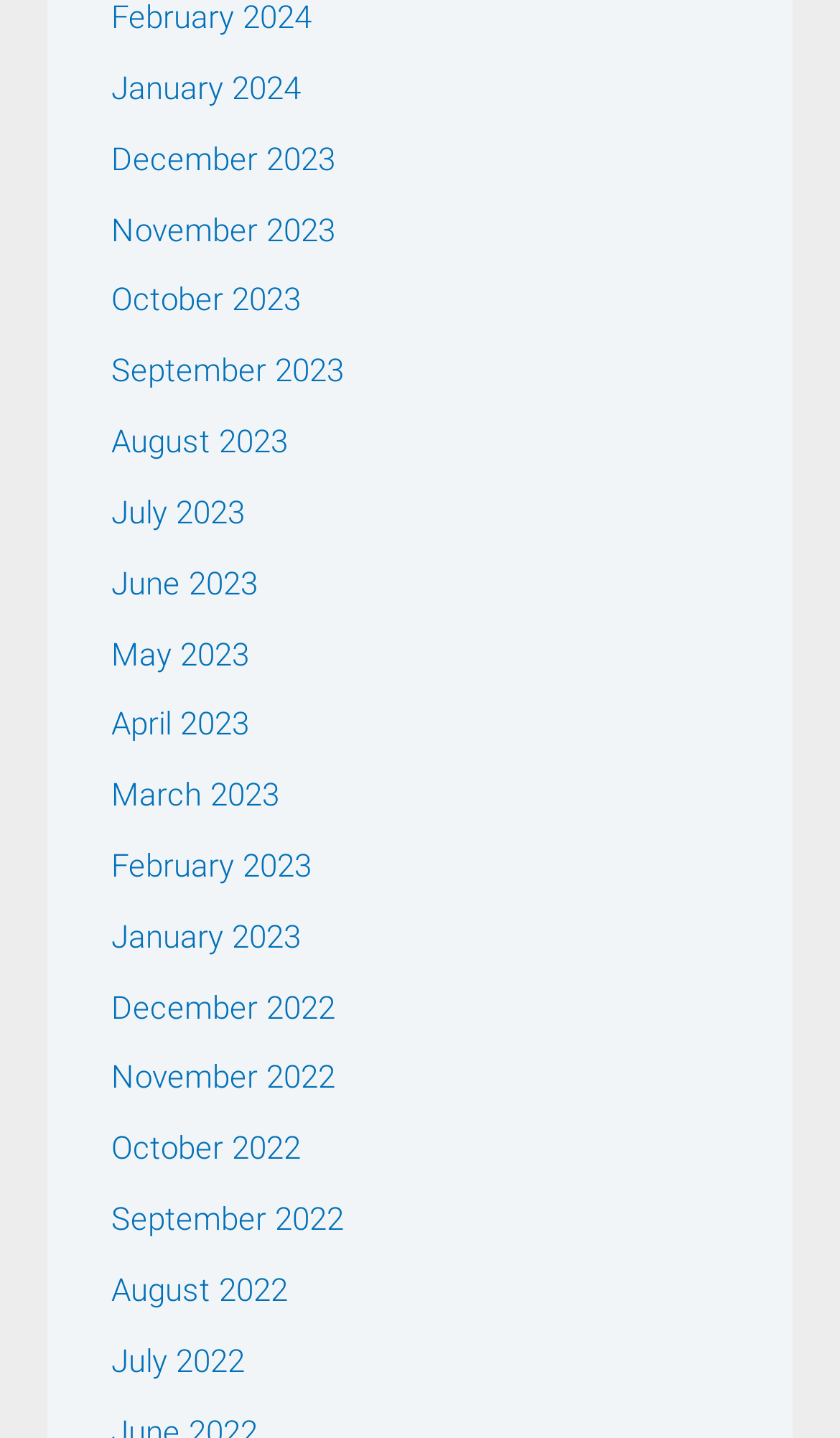Please identify the bounding box coordinates of the area I need to click to accomplish the following instruction: "browse November 2023".

[0.132, 0.146, 0.399, 0.173]